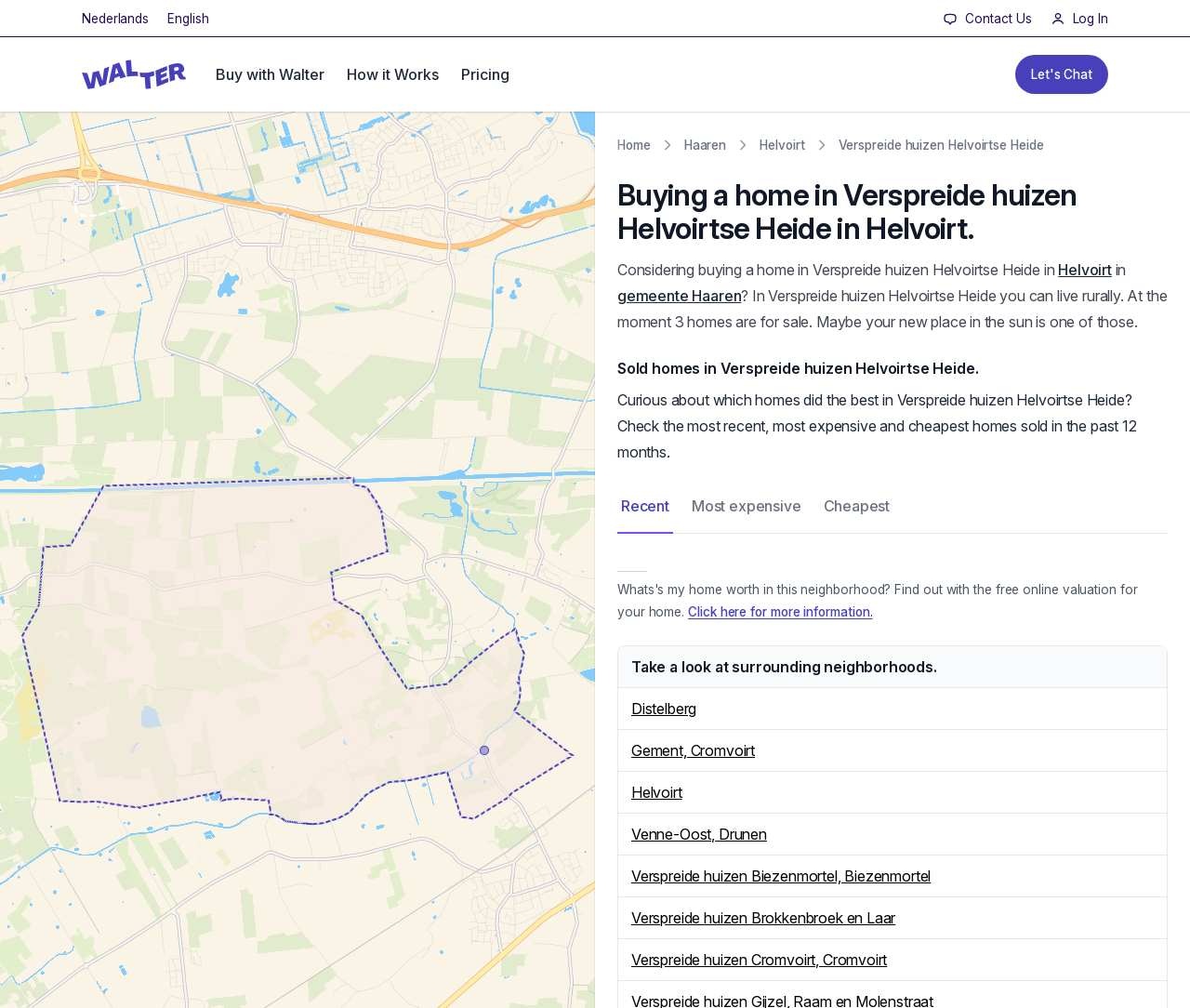Determine the bounding box coordinates of the UI element described by: "Verspreide huizen Biezenmortel, Biezenmortel".

[0.53, 0.86, 0.782, 0.878]